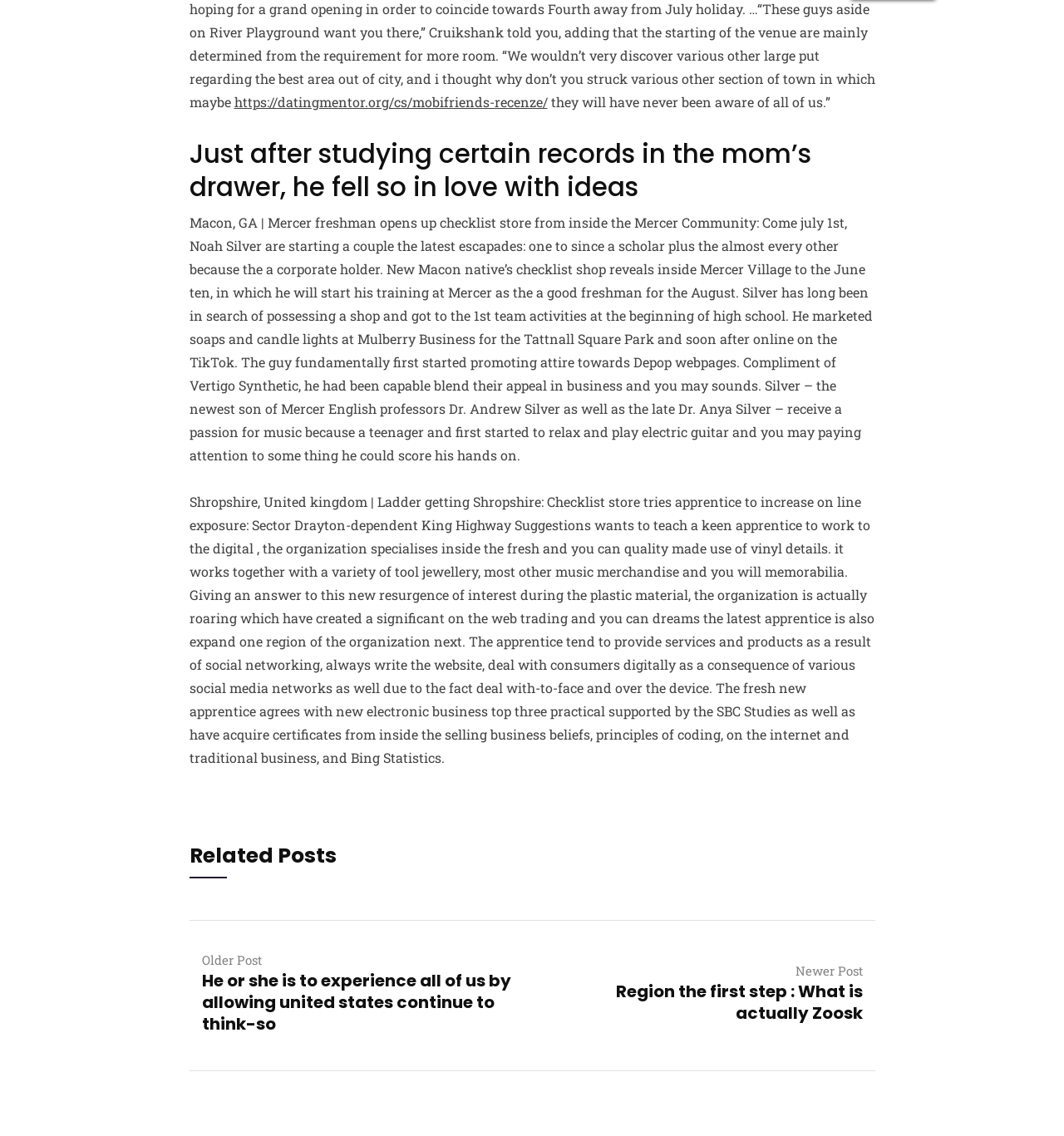Given the element description: "Older Post", predict the bounding box coordinates of the UI element it refers to, using four float numbers between 0 and 1, i.e., [left, top, right, bottom].

[0.189, 0.837, 0.246, 0.852]